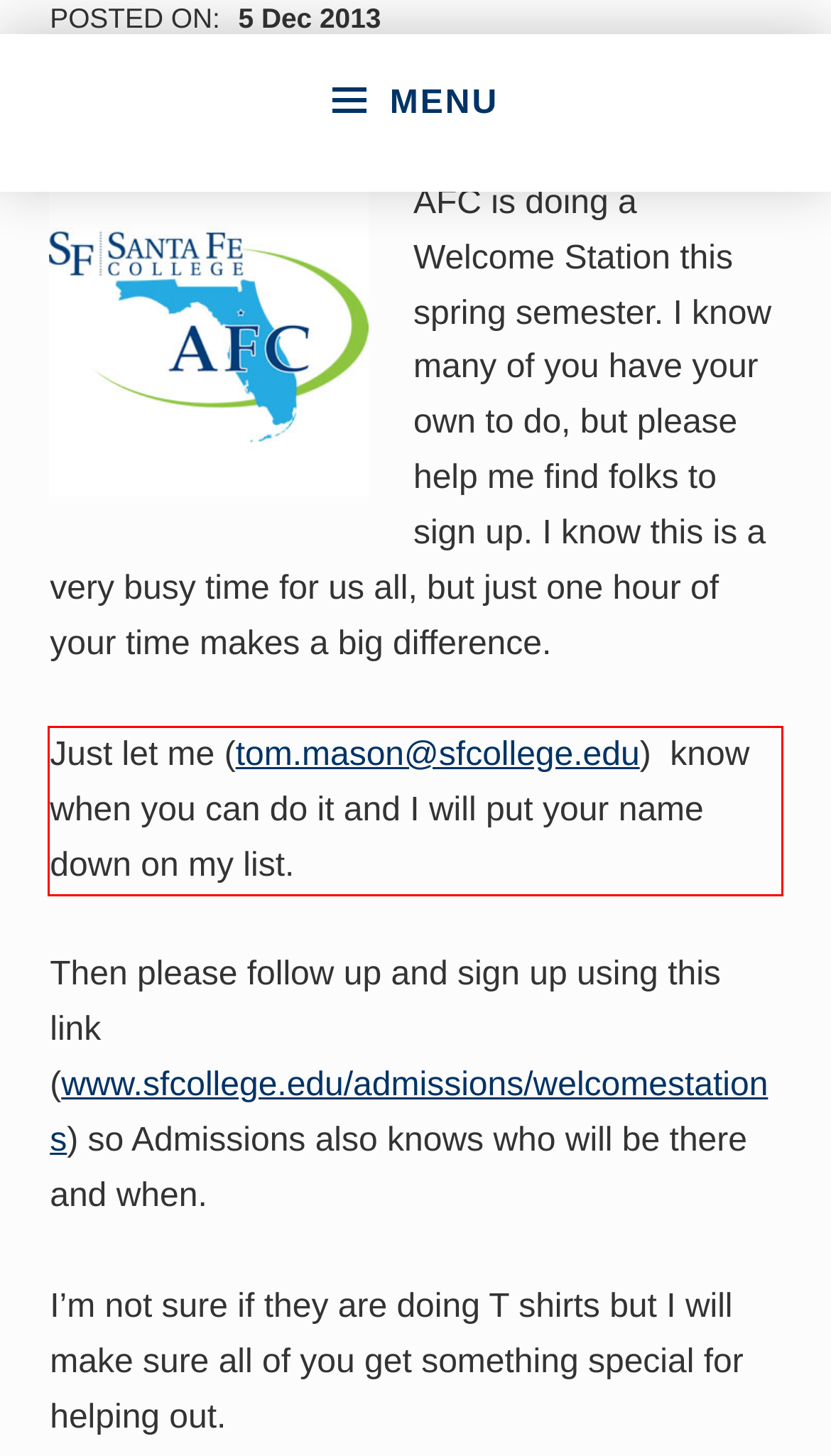Identify and extract the text within the red rectangle in the screenshot of the webpage.

Just let me (tom.mason@sfcollege.edu) know when you can do it and I will put your name down on my list.